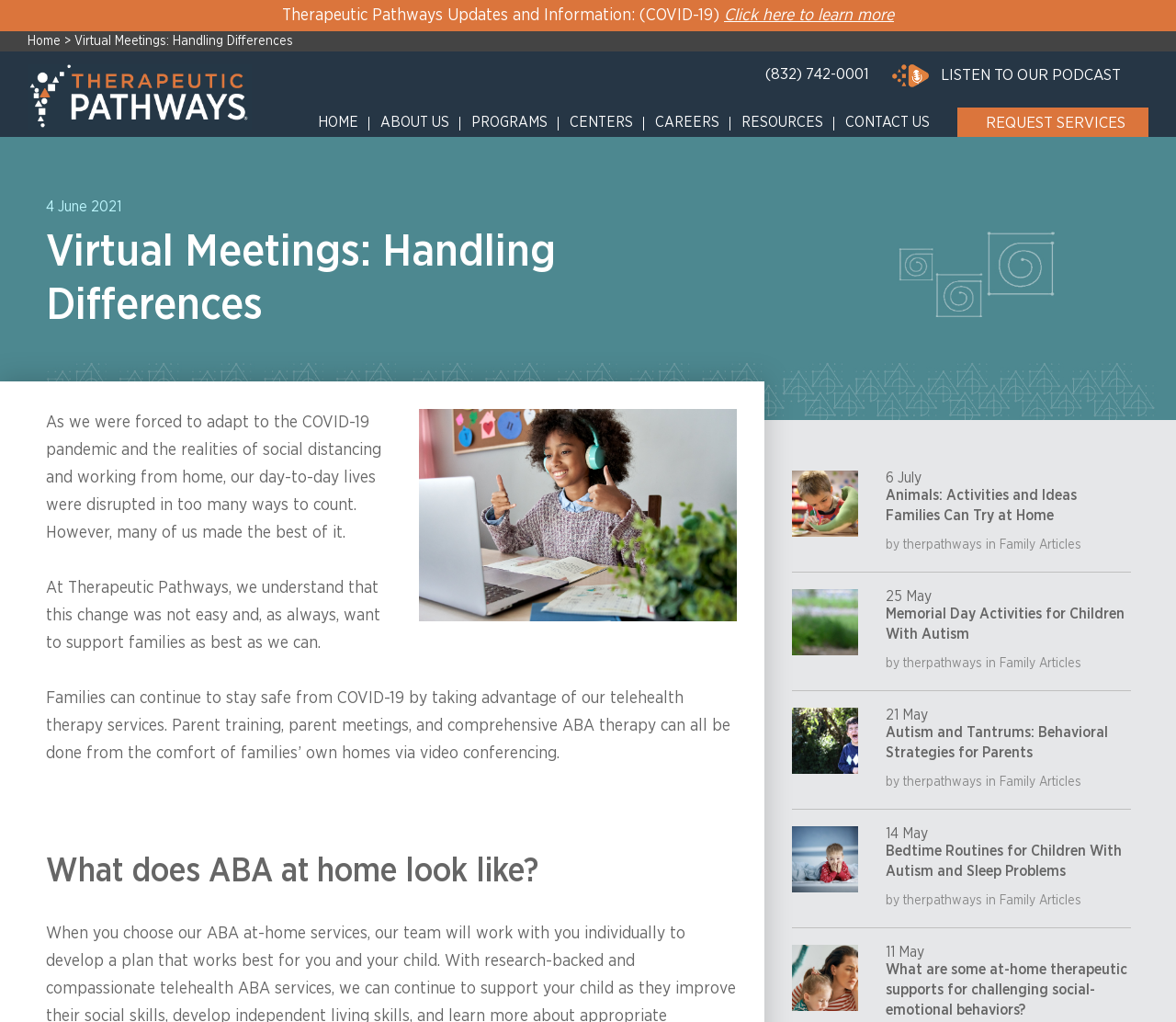Please identify the bounding box coordinates of the region to click in order to complete the given instruction: "Click the 'Next' button". The coordinates should be four float numbers between 0 and 1, i.e., [left, top, right, bottom].

[0.304, 0.457, 0.33, 0.472]